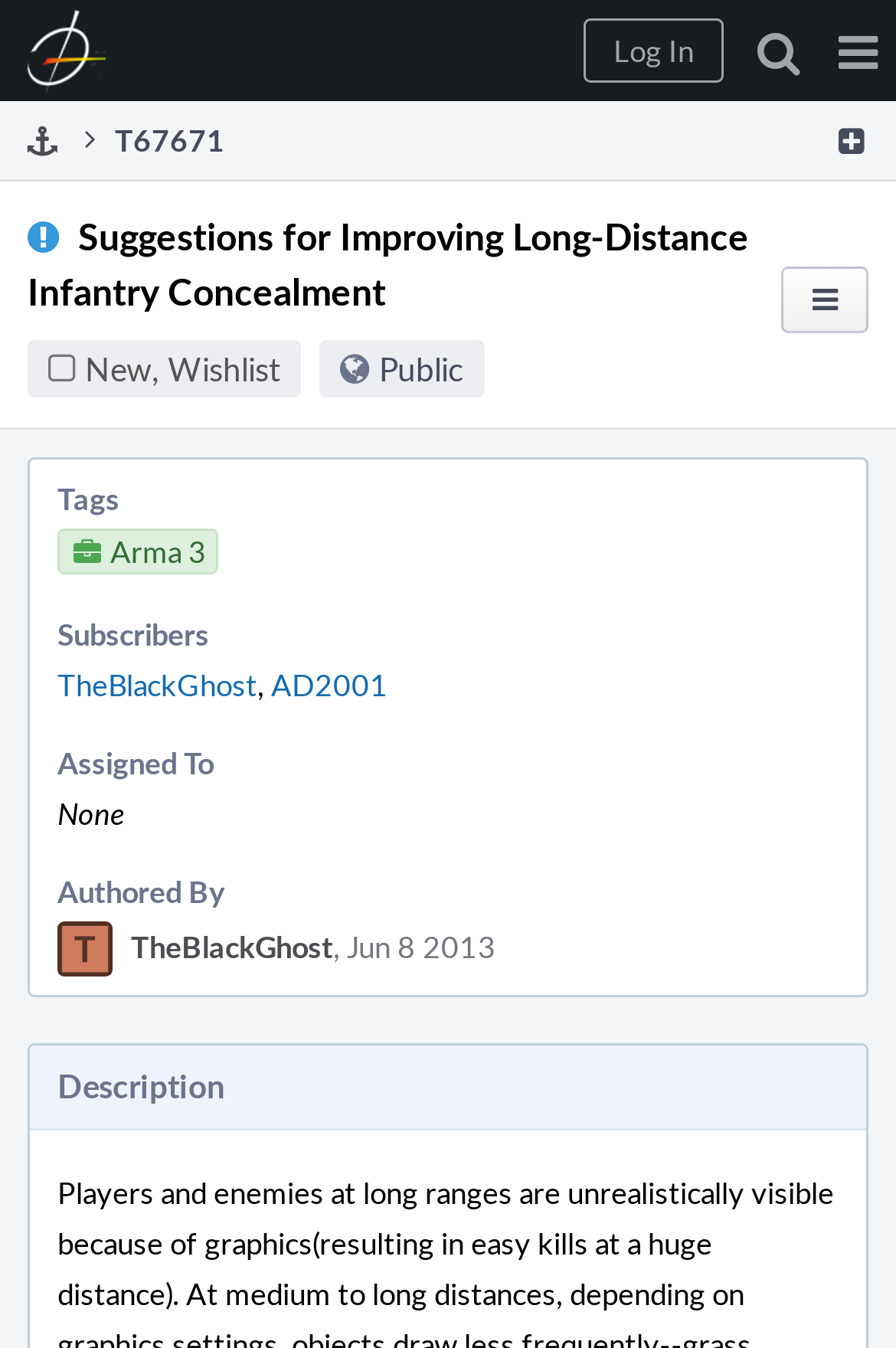Provide the bounding box coordinates of the UI element this sentence describes: "EDI".

None